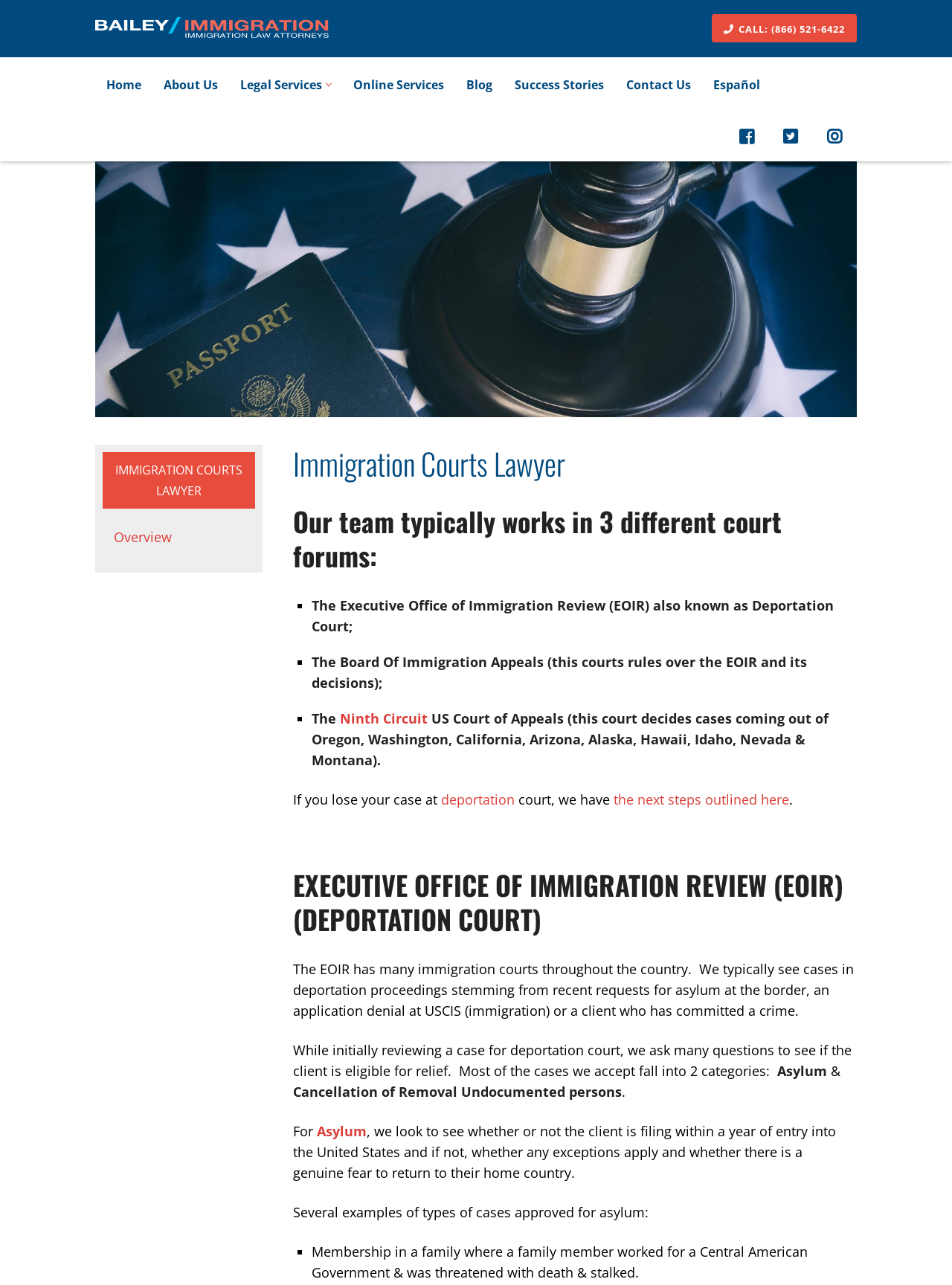Could you highlight the region that needs to be clicked to execute the instruction: "Learn about 'Cancellation of Removal Undocumented persons'"?

[0.308, 0.842, 0.653, 0.856]